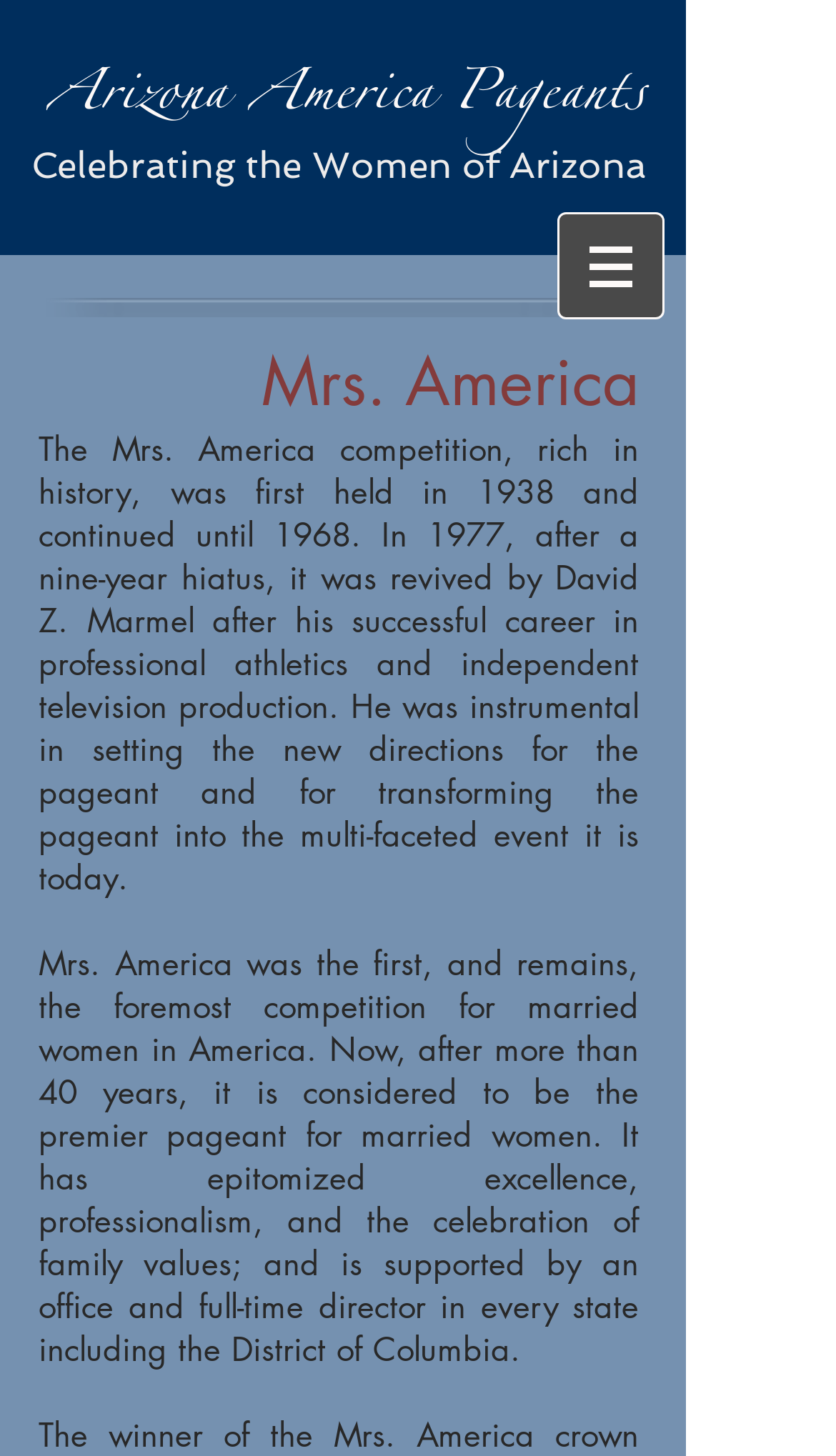Is the navigation menu expanded?
From the image, respond with a single word or phrase.

No